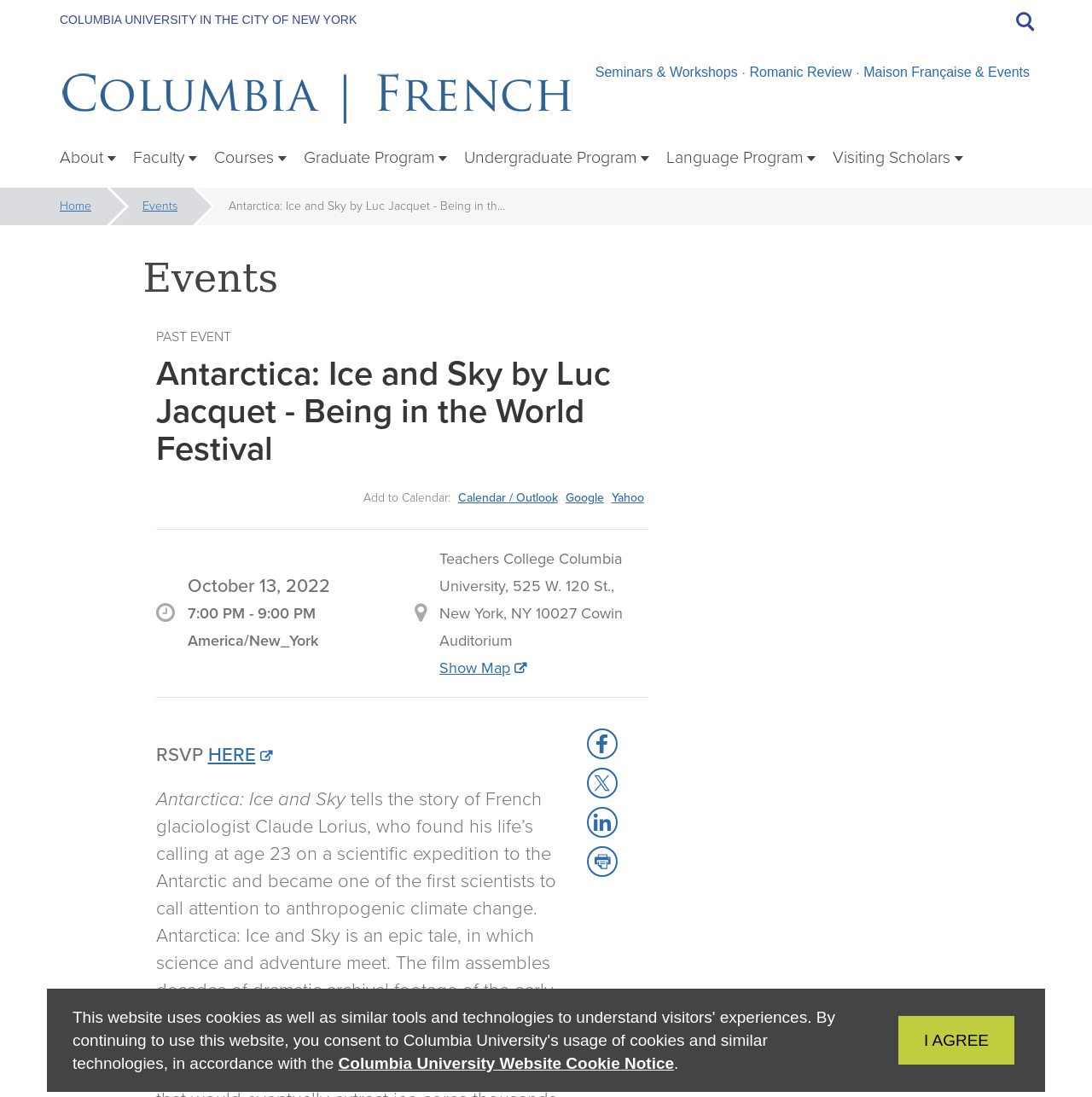Identify the bounding box coordinates for the UI element described as follows: "Google". Ensure the coordinates are four float numbers between 0 and 1, formatted as [left, top, right, bottom].

[0.518, 0.446, 0.553, 0.462]